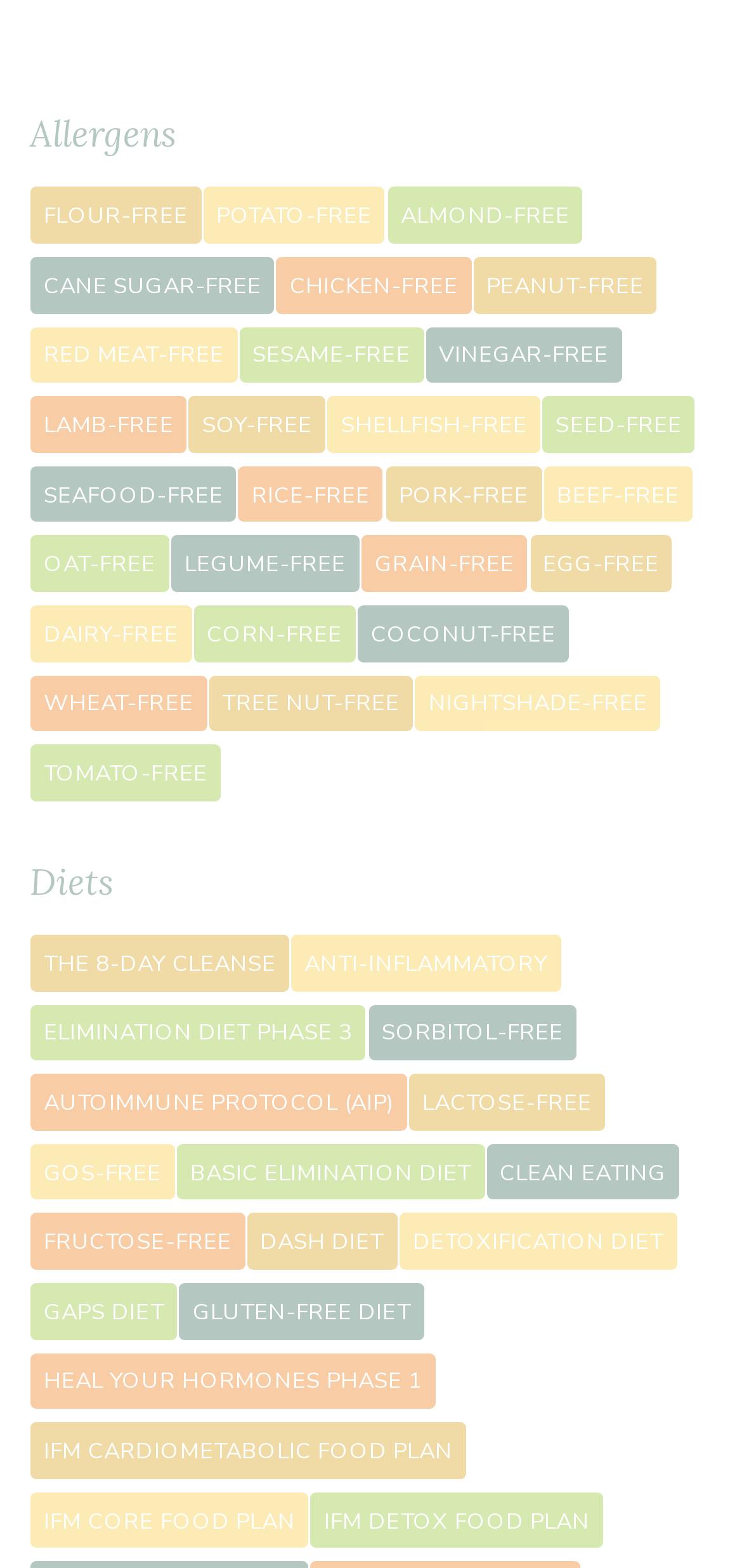What is the quantity of pink grapefruit required?
Answer the question with a thorough and detailed explanation.

The quantity of pink grapefruit required can be determined by looking at the StaticText element with OCR text '1' and bounding box coordinates [0.084, 0.497, 0.115, 0.529], which is located near the StaticText element with OCR text 'pink grapefruit'.